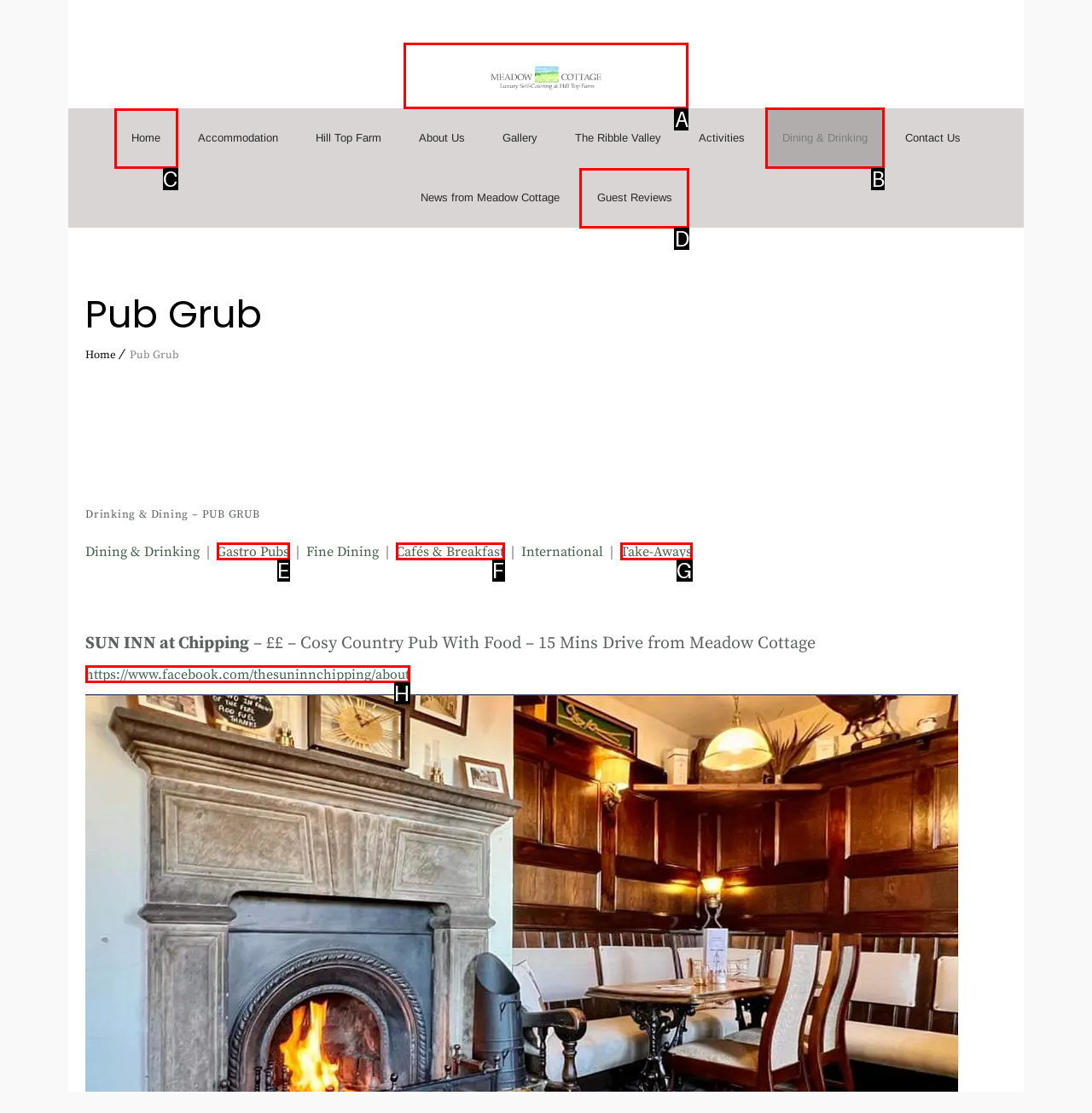Decide which UI element to click to accomplish the task: Browse artists starting with D
Respond with the corresponding option letter.

None